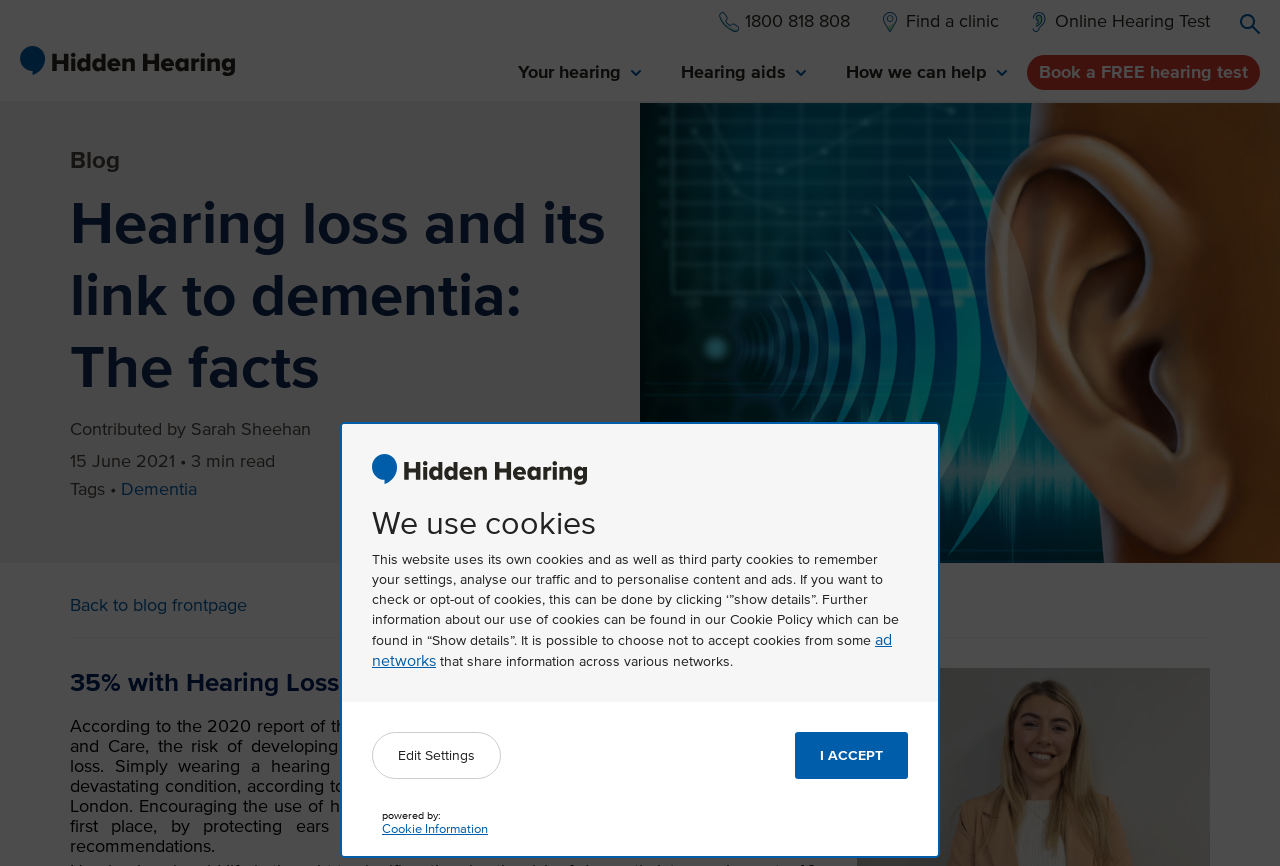What is the percentage of people with hearing loss in Ireland who have no treatment?
Refer to the image and provide a thorough answer to the question.

I found the percentage by reading the heading '35% with Hearing Loss in Ireland Have No Treatment' which is located below the main blog post.